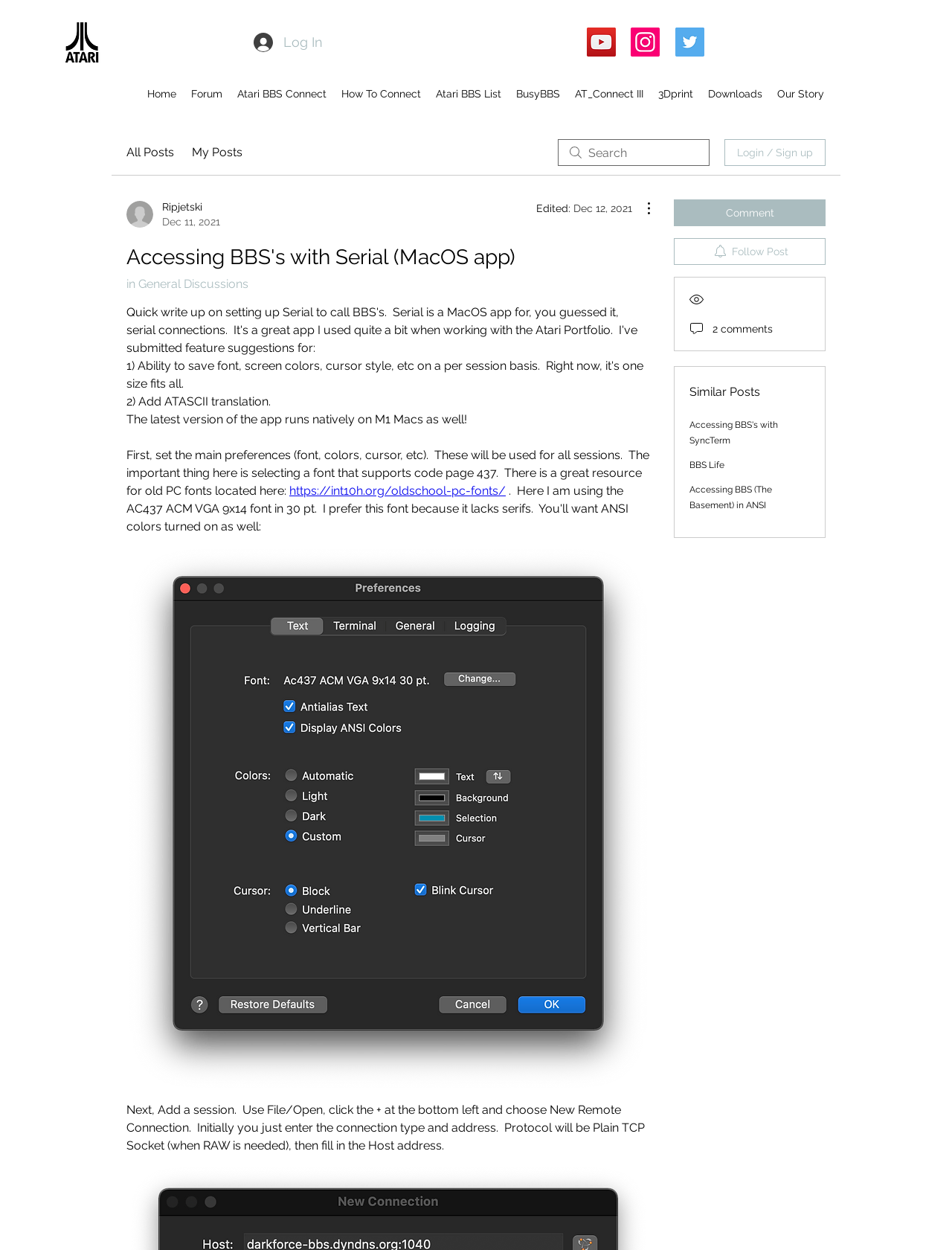Given the webpage screenshot and the description, determine the bounding box coordinates (top-left x, top-left y, bottom-right x, bottom-right y) that define the location of the UI element matching this description: Follow Post

[0.708, 0.19, 0.867, 0.212]